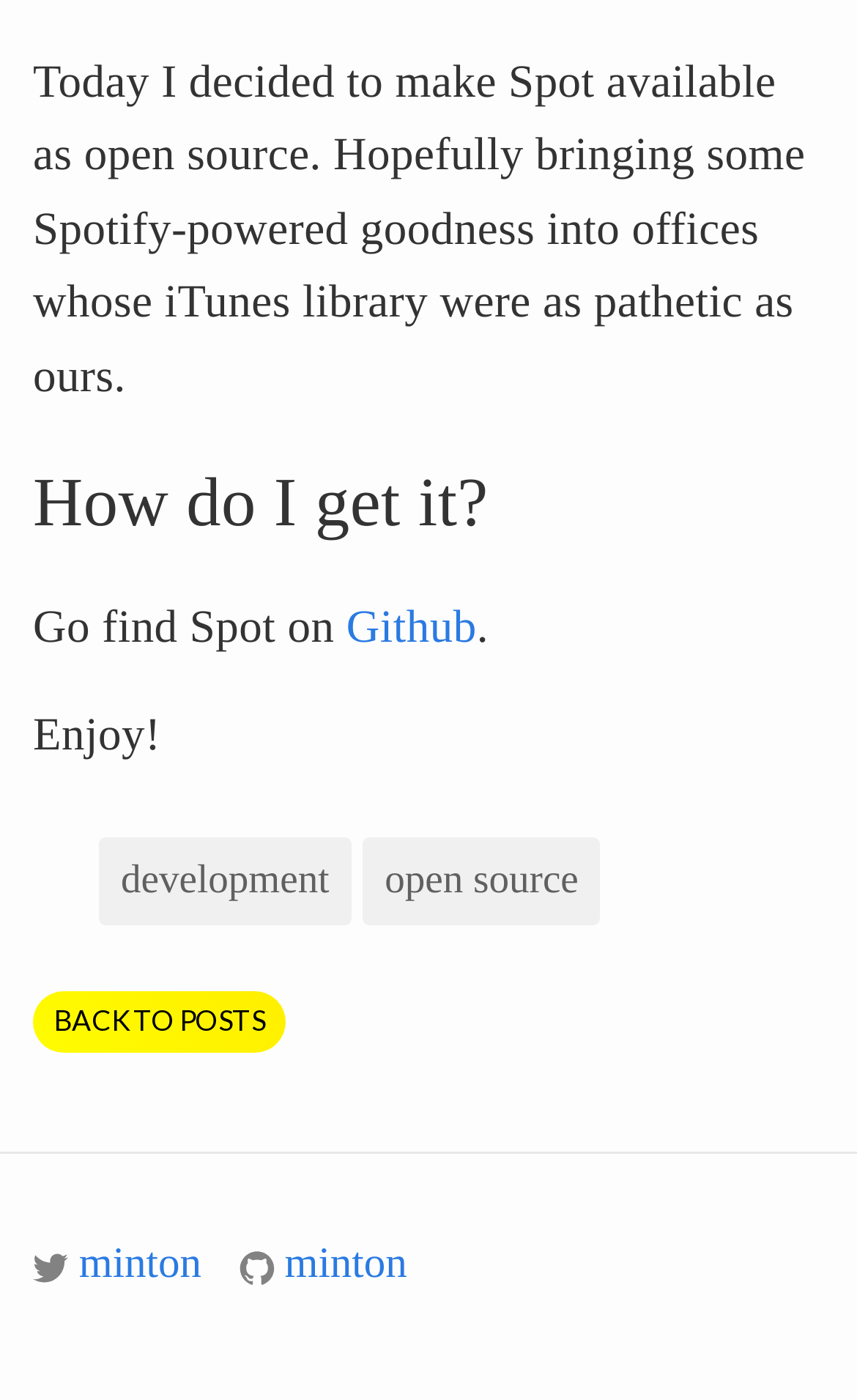Where can I find Spot?
Could you answer the question in a detailed manner, providing as much information as possible?

The text 'Go find Spot on Github' suggests that Spot can be found on the Github platform.